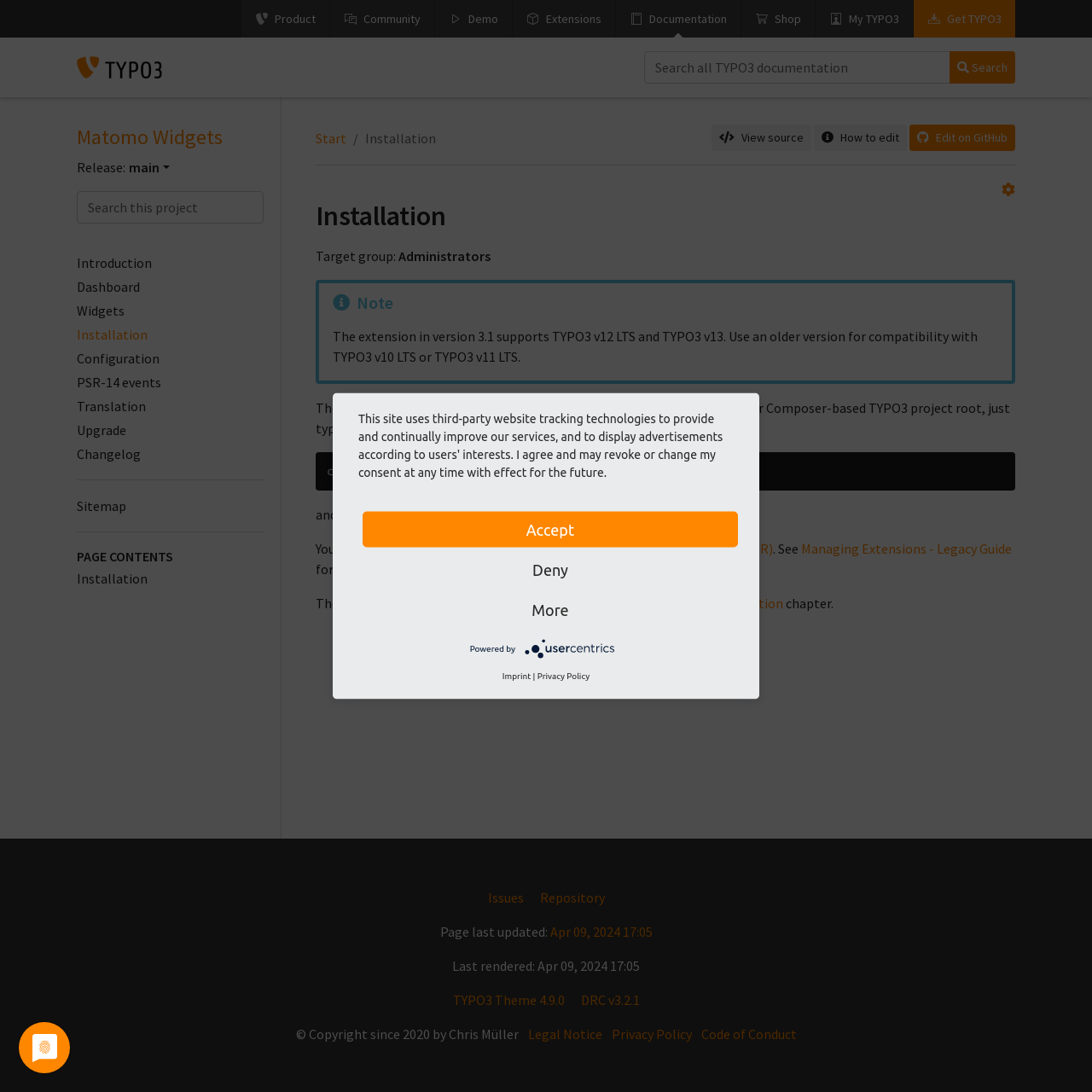How can I configure this extension?
Based on the image, answer the question with as much detail as possible.

The webpage suggests that the extension offers some configuration which is explained in the Configuration chapter, as stated in the section 'The extension offers some configuration which is explained in the Configuration chapter'.